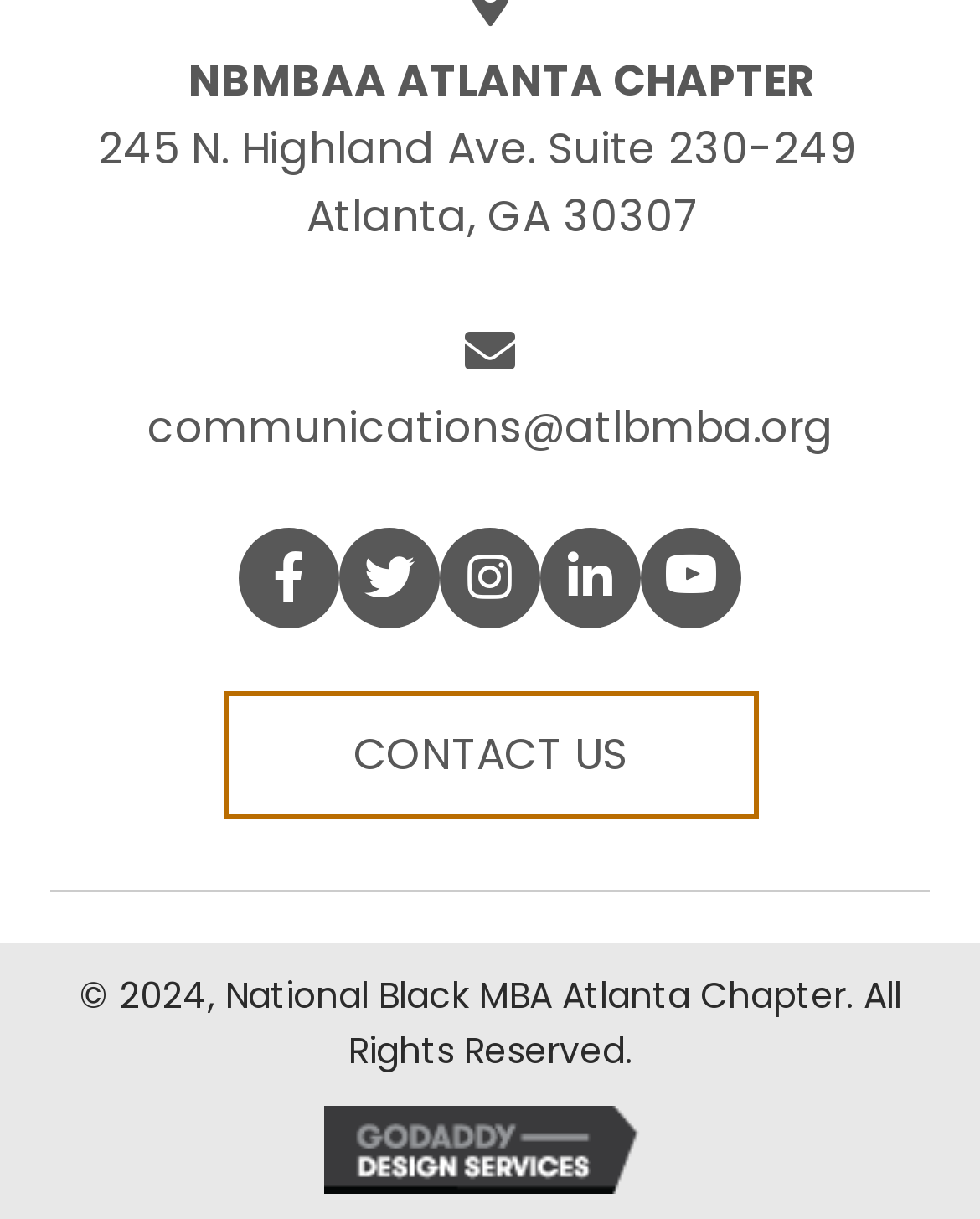Please find the bounding box coordinates of the element that needs to be clicked to perform the following instruction: "Contact the chapter". The bounding box coordinates should be four float numbers between 0 and 1, represented as [left, top, right, bottom].

[0.227, 0.566, 0.773, 0.672]